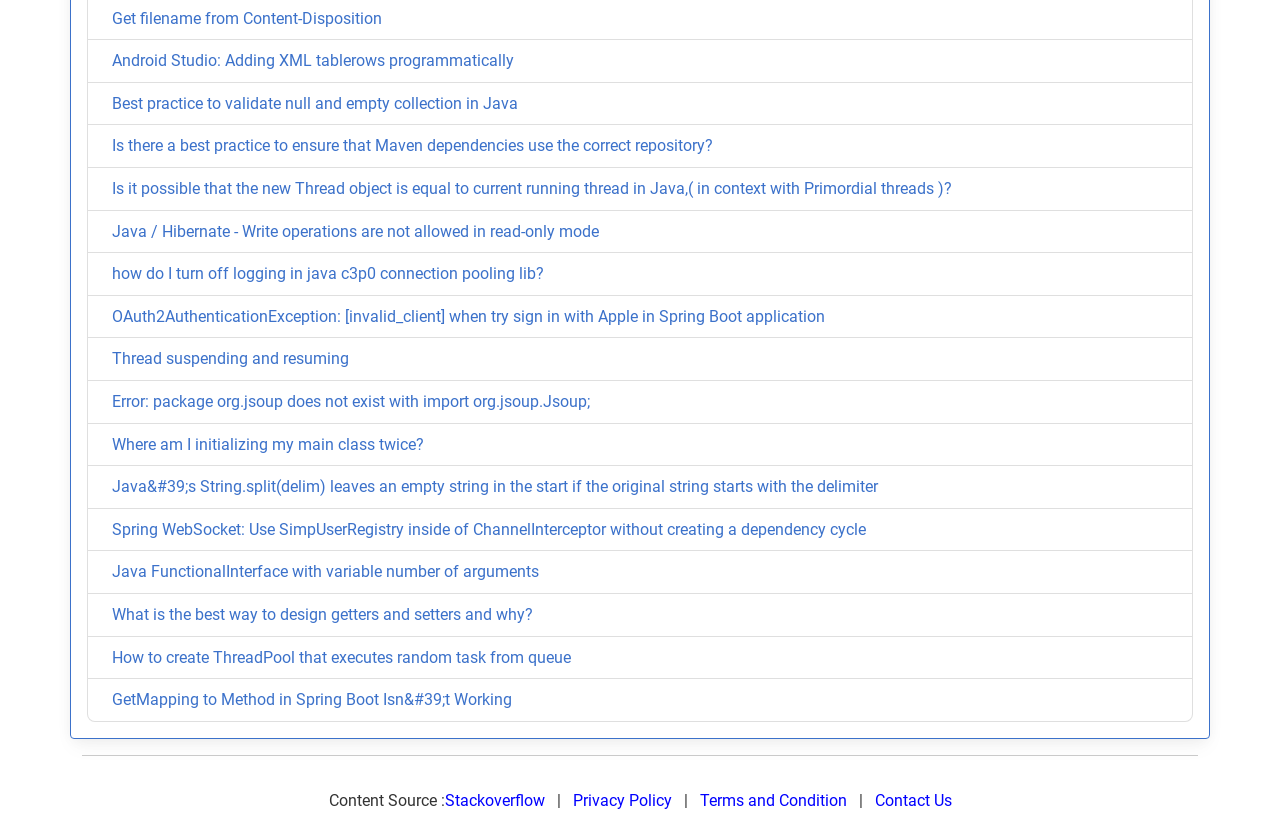Please identify the bounding box coordinates of the clickable region that I should interact with to perform the following instruction: "Visit 'Stackoverflow'". The coordinates should be expressed as four float numbers between 0 and 1, i.e., [left, top, right, bottom].

[0.347, 0.957, 0.425, 0.98]